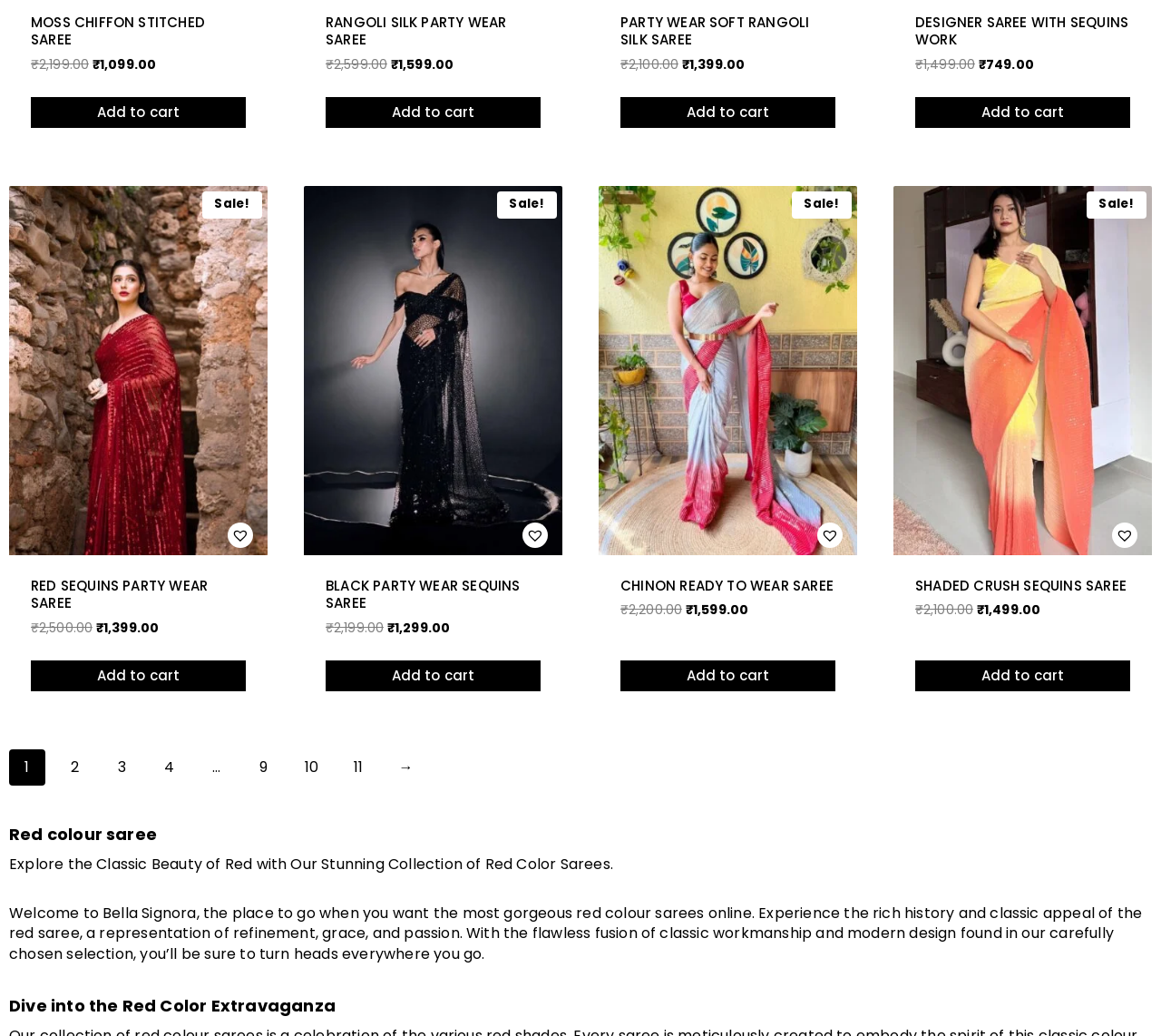Find the bounding box coordinates of the clickable element required to execute the following instruction: "Explore the 'Red colour saree' collection". Provide the coordinates as four float numbers between 0 and 1, i.e., [left, top, right, bottom].

[0.008, 0.793, 0.992, 0.817]